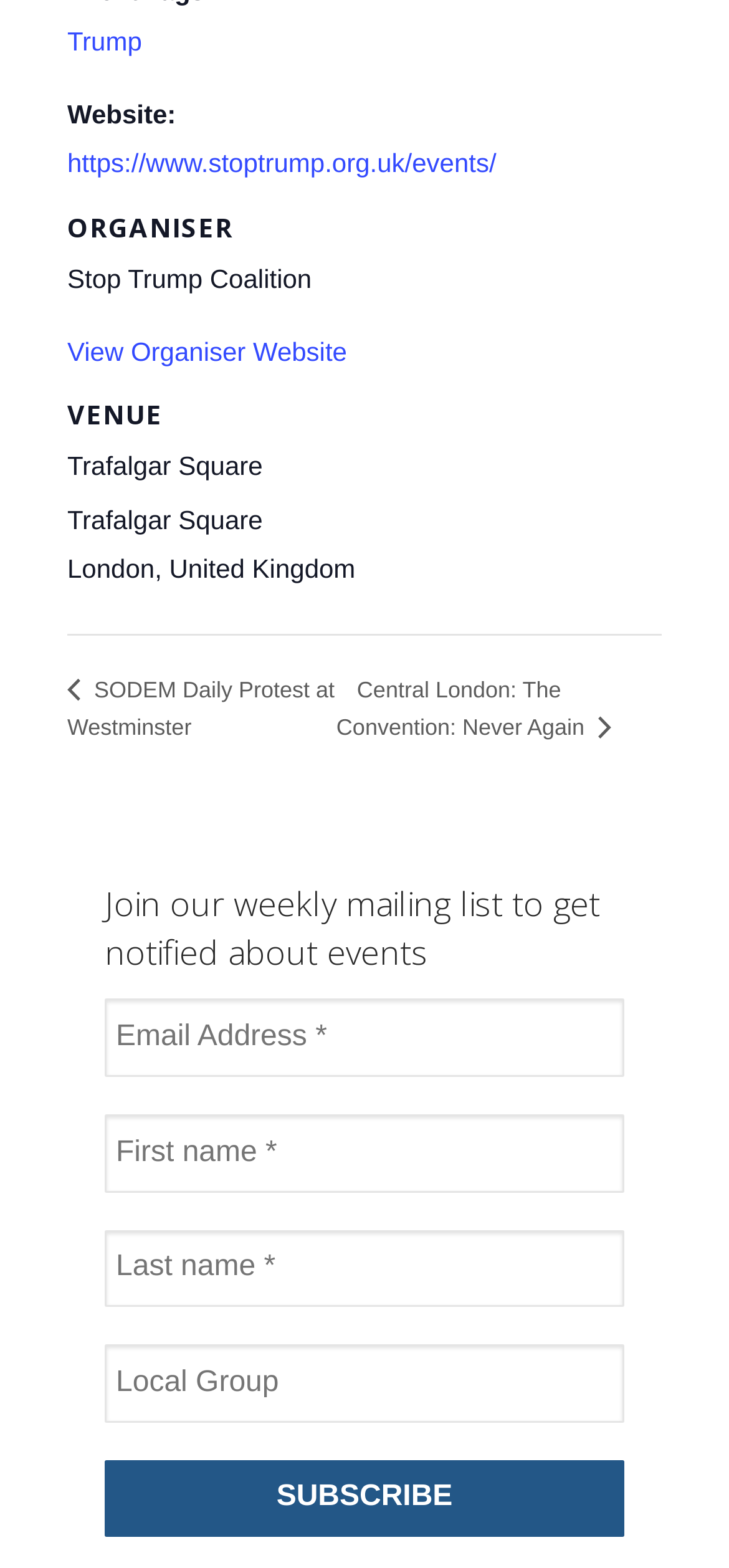Please identify the bounding box coordinates of the element on the webpage that should be clicked to follow this instruction: "Click on the link to view the organiser's website". The bounding box coordinates should be given as four float numbers between 0 and 1, formatted as [left, top, right, bottom].

[0.092, 0.214, 0.476, 0.233]